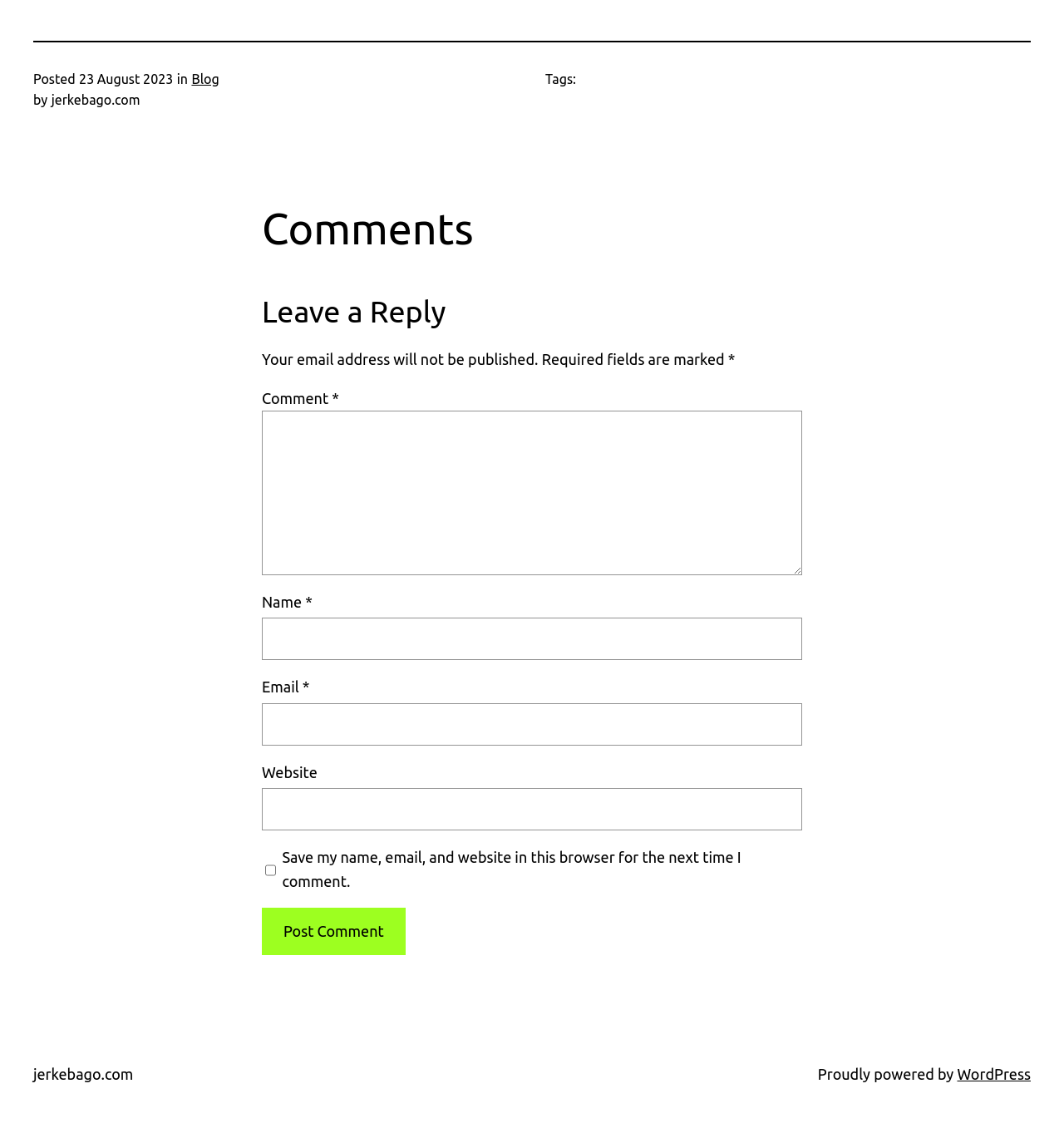Respond to the question below with a concise word or phrase:
What is the date of the posted article?

23 August 2023